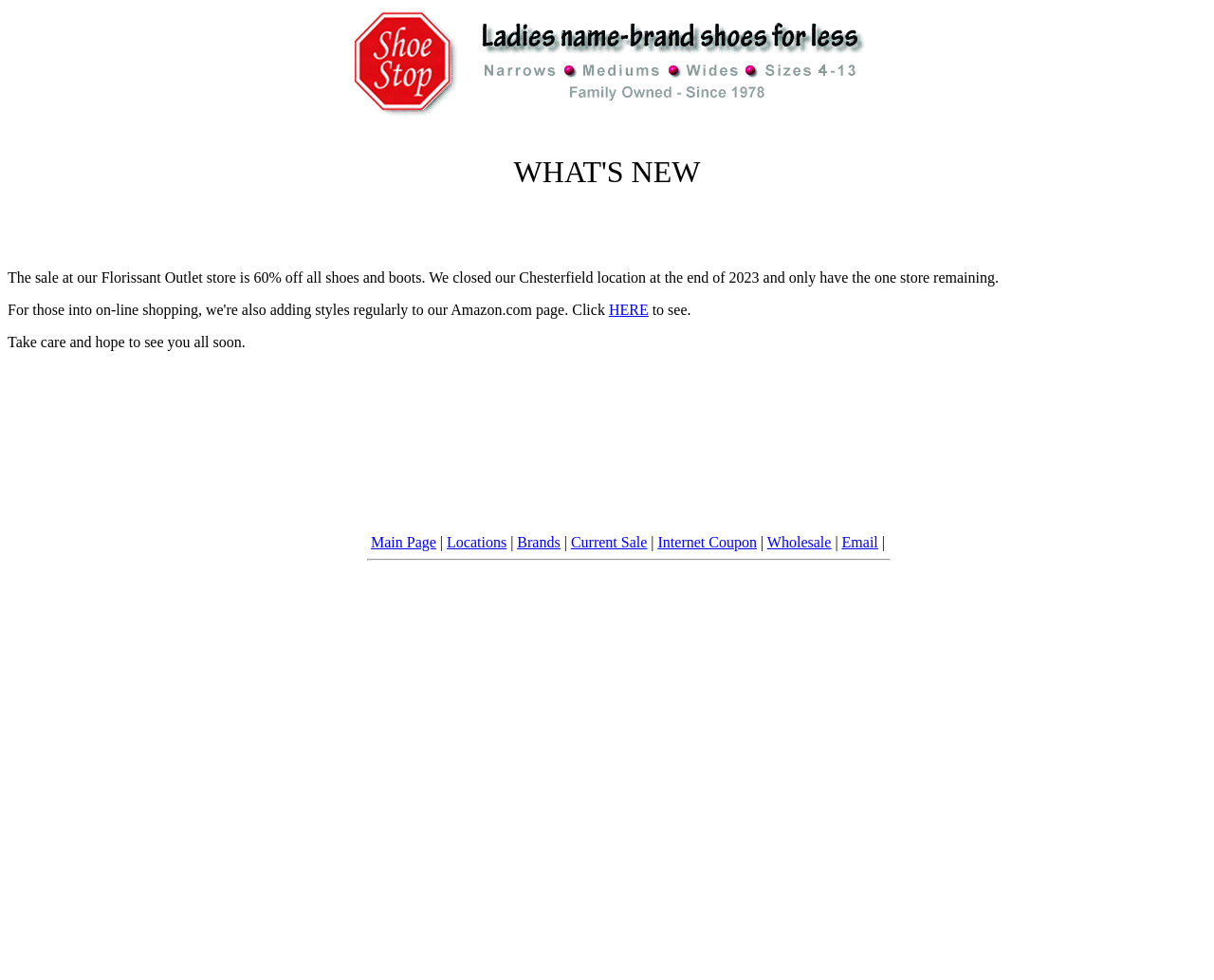Please determine the bounding box coordinates for the element that should be clicked to follow these instructions: "check Email".

[0.693, 0.545, 0.723, 0.561]